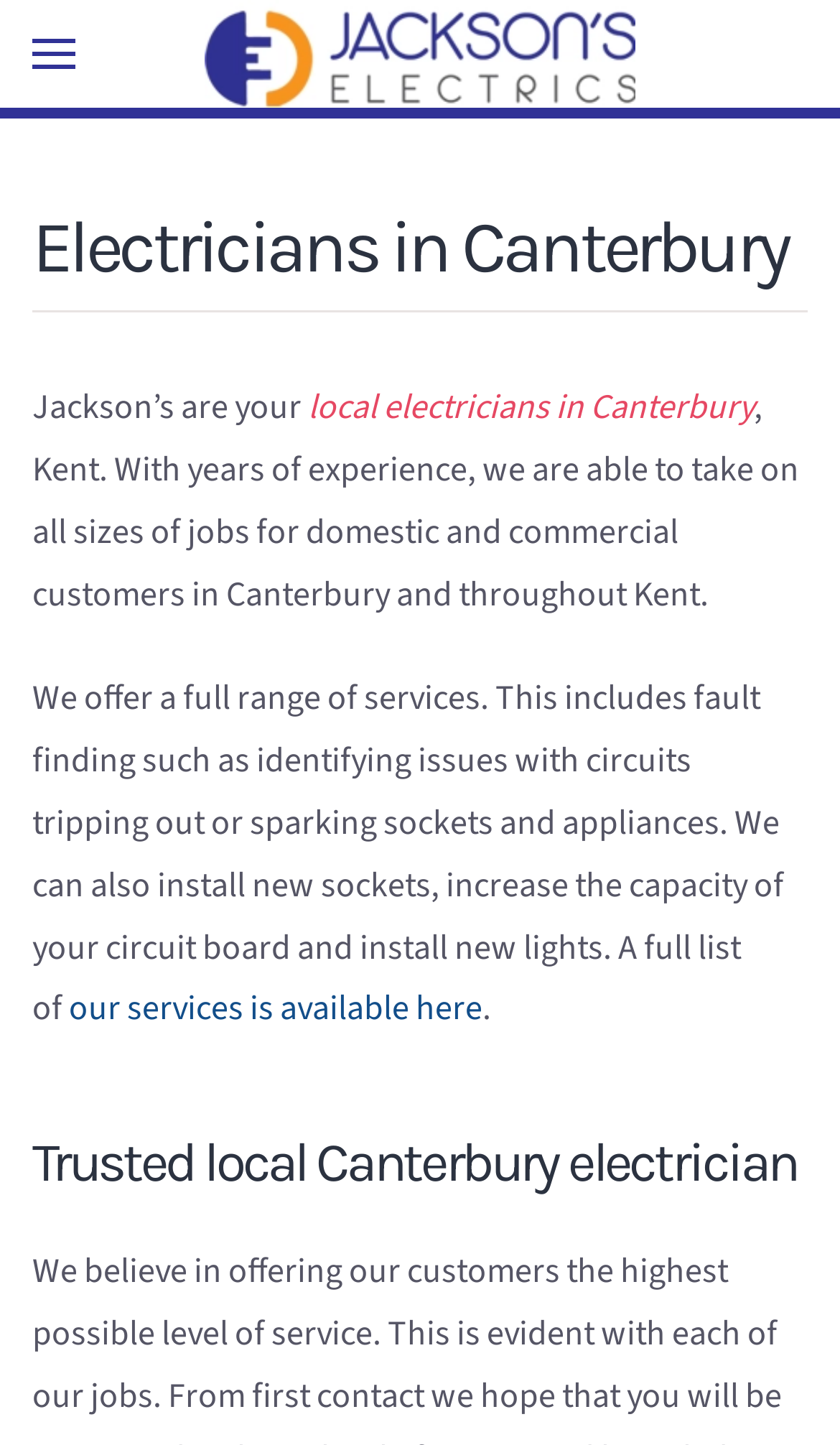Give a one-word or short phrase answer to this question: 
What is the profession of the service provider?

Electricians